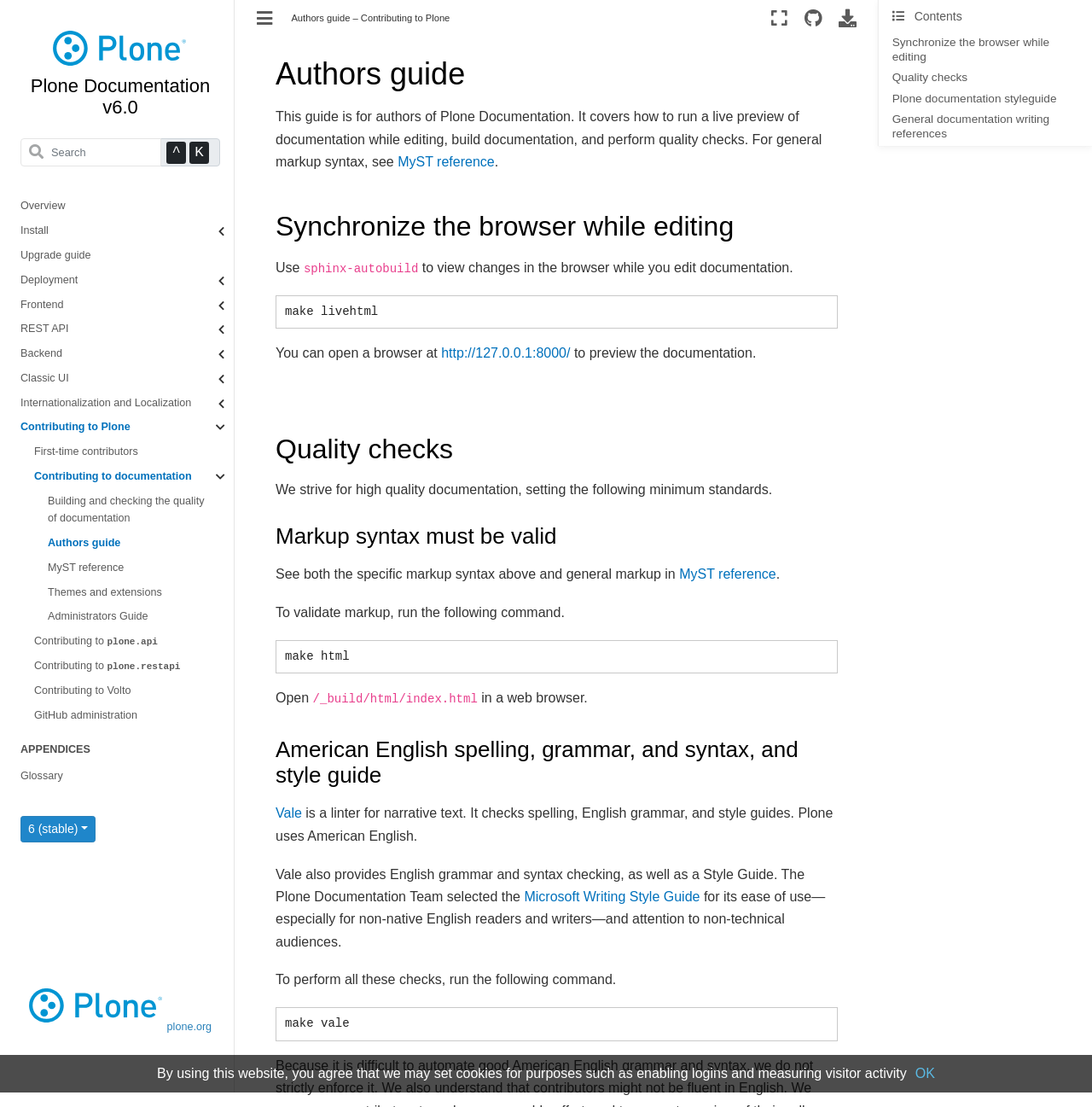Find the bounding box coordinates of the element I should click to carry out the following instruction: "Check the quality checks section".

[0.252, 0.391, 0.767, 0.42]